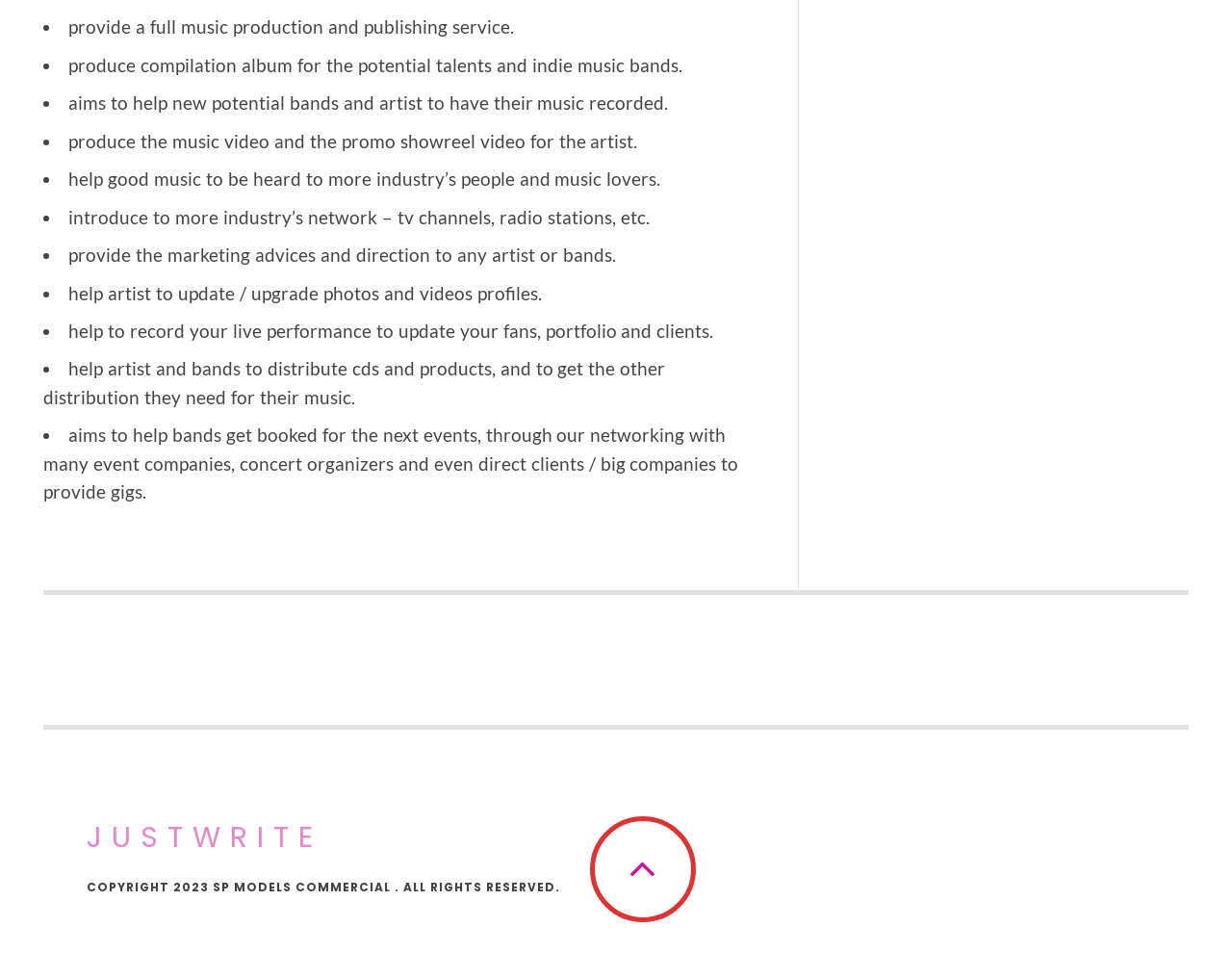What kind of content does the company help artists create?
Provide a detailed answer to the question, using the image to inform your response.

The webpage mentions that the company produces music videos and promo showreels for artists, in addition to helping them record their live performances and update their photos and videos profiles.